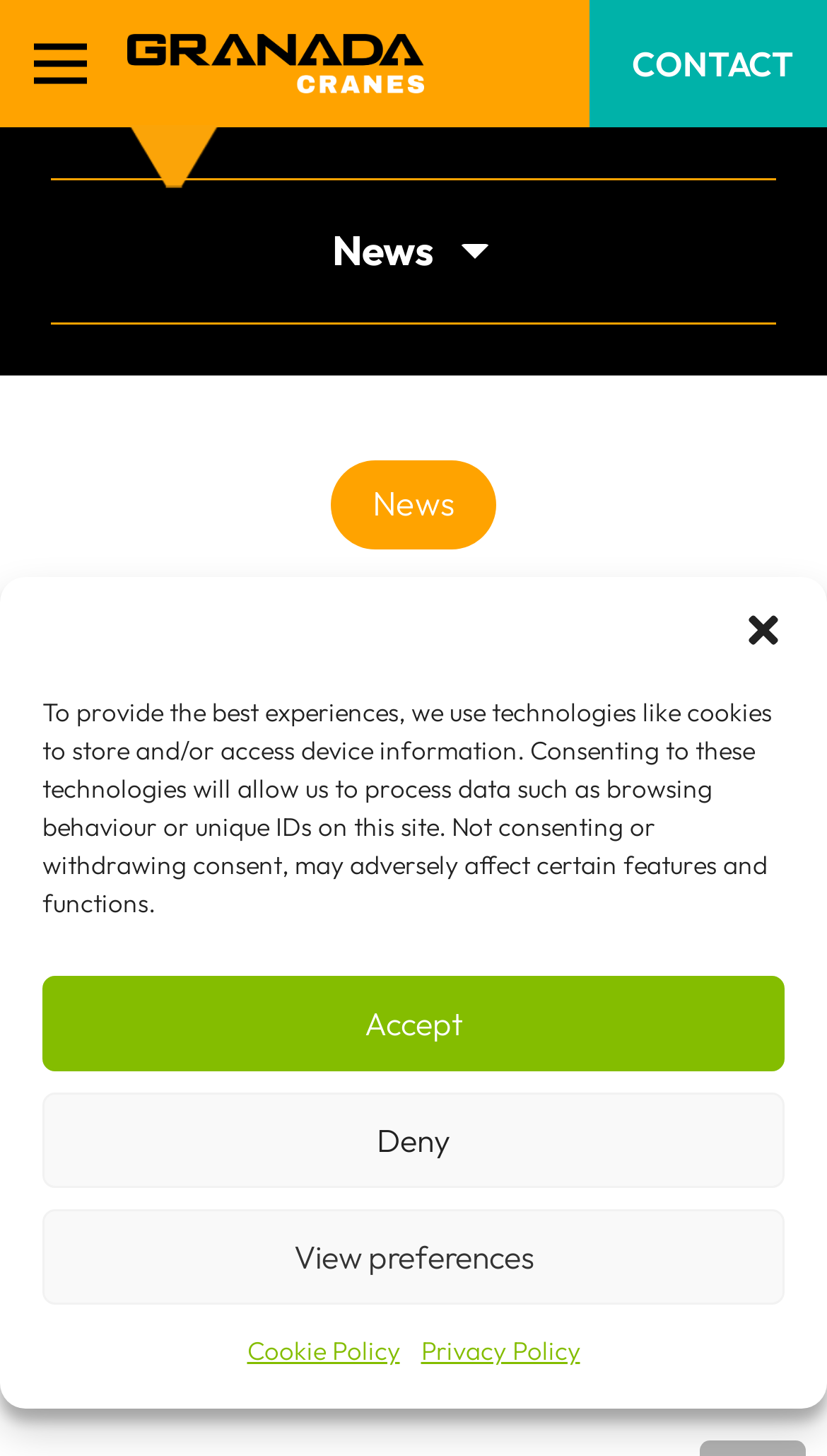Mark the bounding box of the element that matches the following description: "Deny".

[0.051, 0.75, 0.949, 0.816]